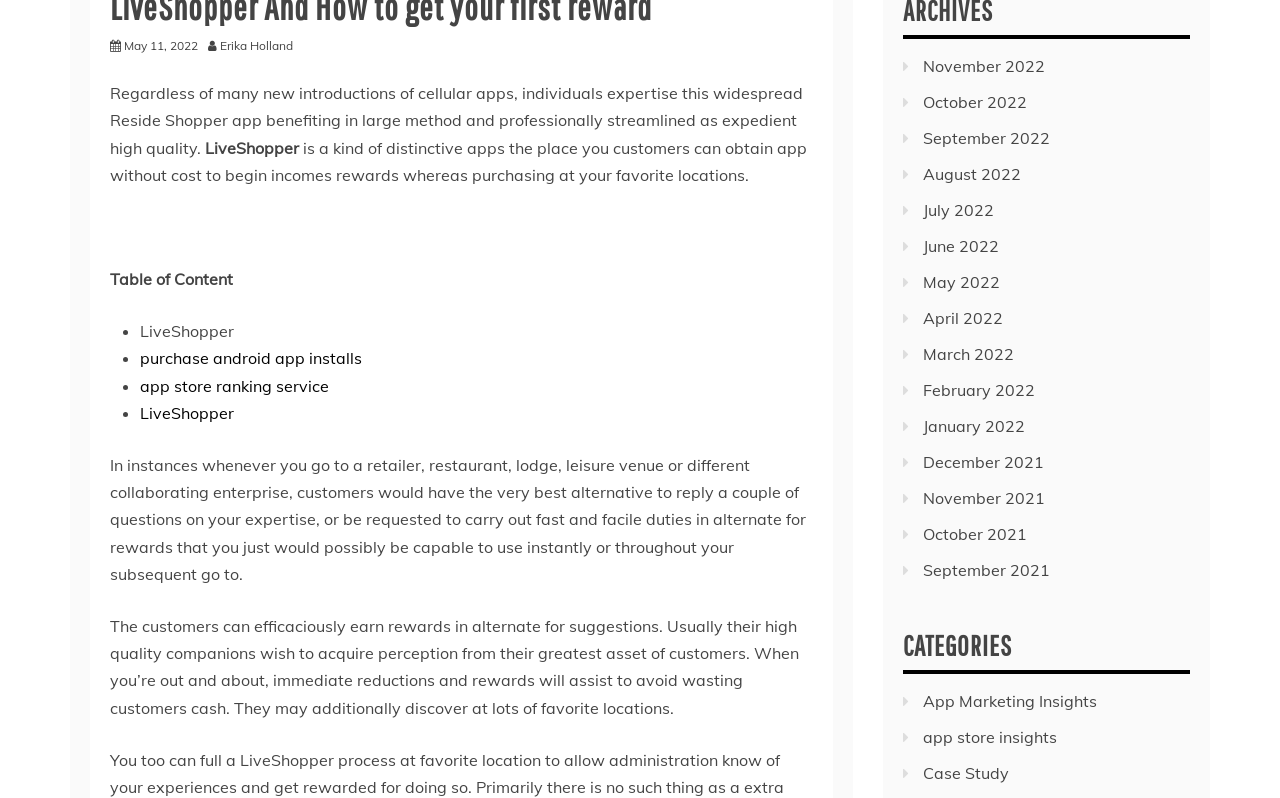Find the bounding box coordinates of the element you need to click on to perform this action: 'Click on 'November 2022''. The coordinates should be represented by four float values between 0 and 1, in the format [left, top, right, bottom].

[0.721, 0.07, 0.816, 0.095]